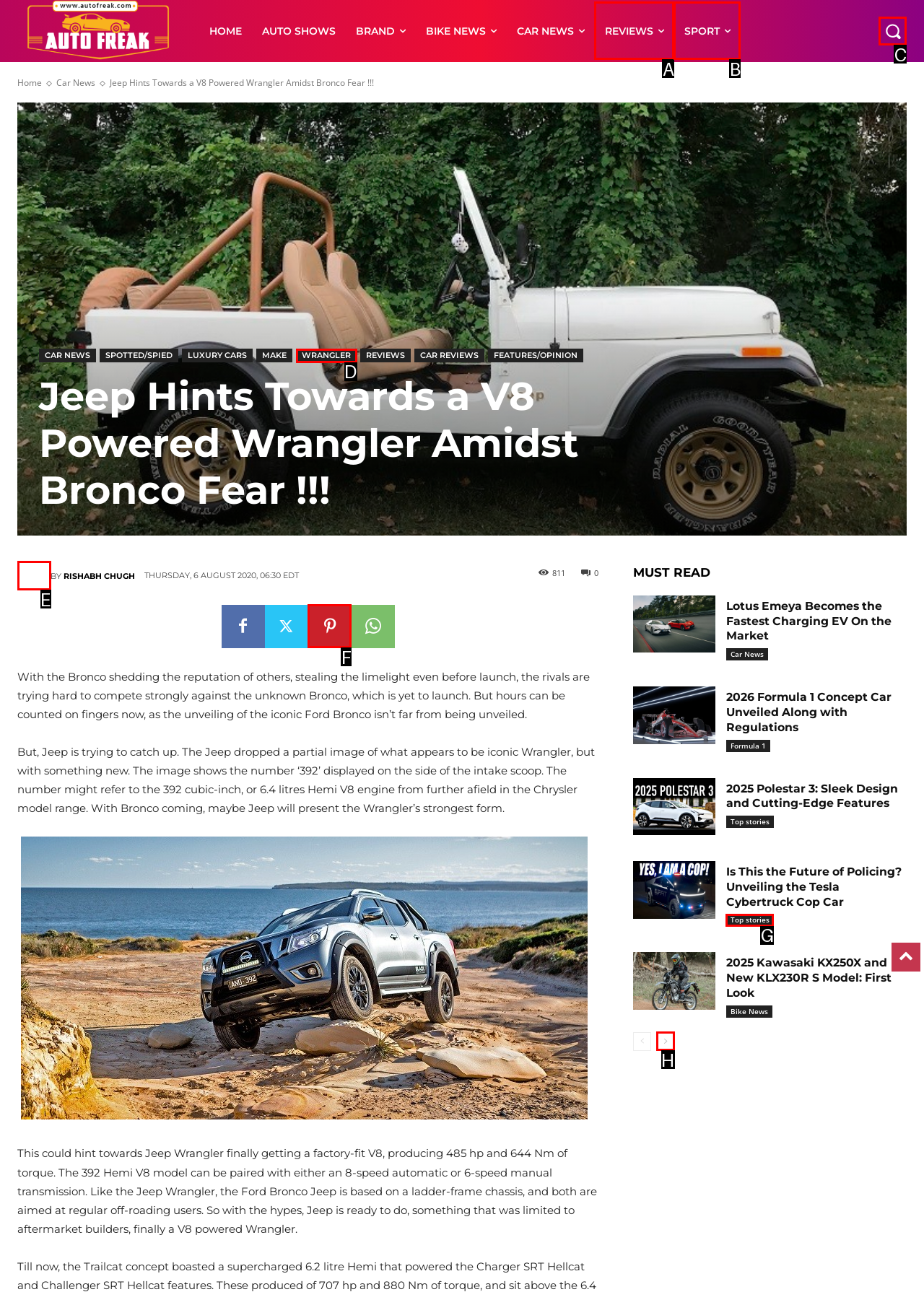To execute the task: Search for something, which one of the highlighted HTML elements should be clicked? Answer with the option's letter from the choices provided.

C